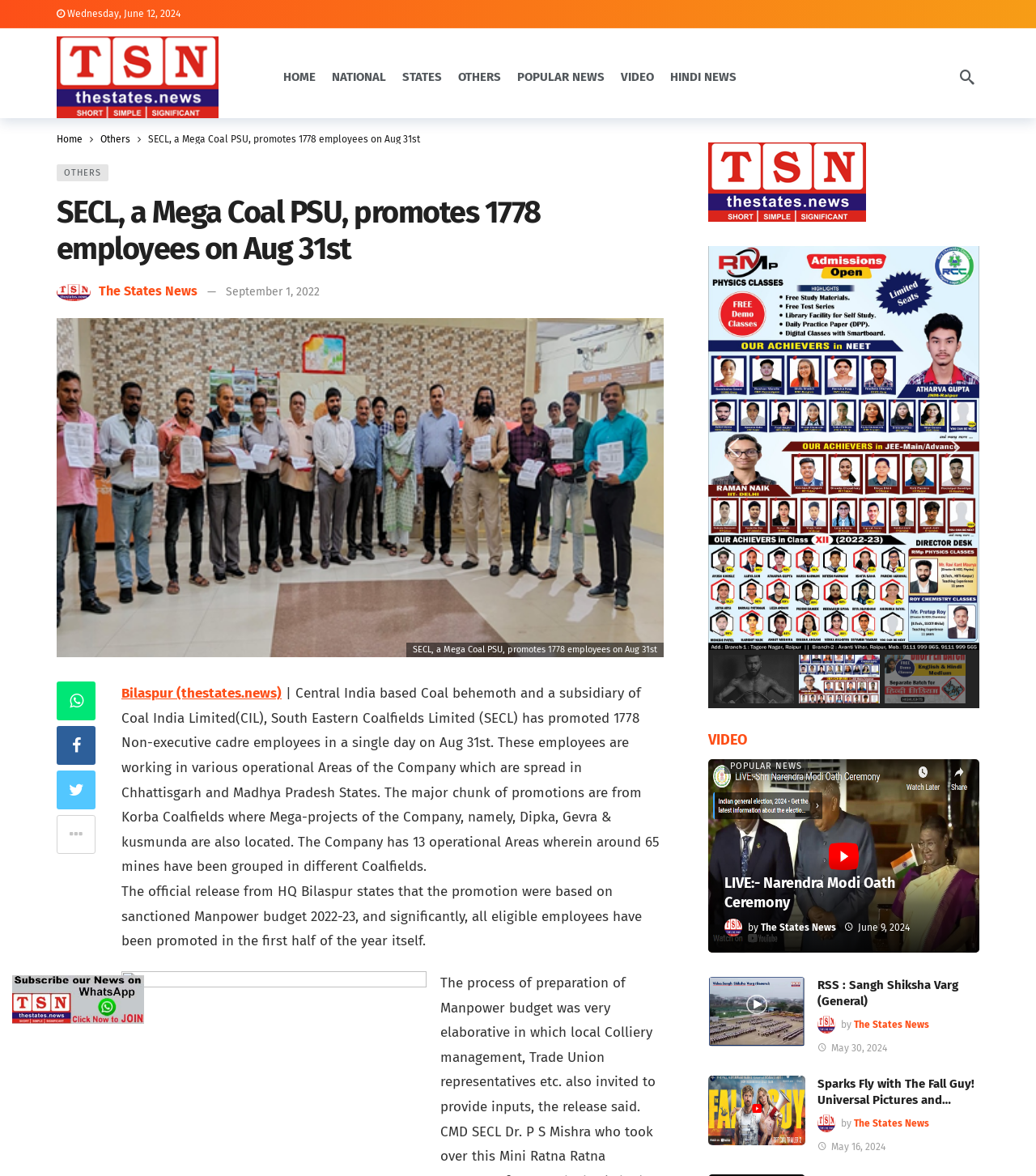What is the purpose of the buttons with arrow icons?
Please utilize the information in the image to give a detailed response to the question.

I found the purpose of the buttons with arrow icons by looking at their location and context. They are located at the bottom of the webpage, and their arrow icons suggest that they are used for navigation, likely to navigate to the next or previous page of articles.